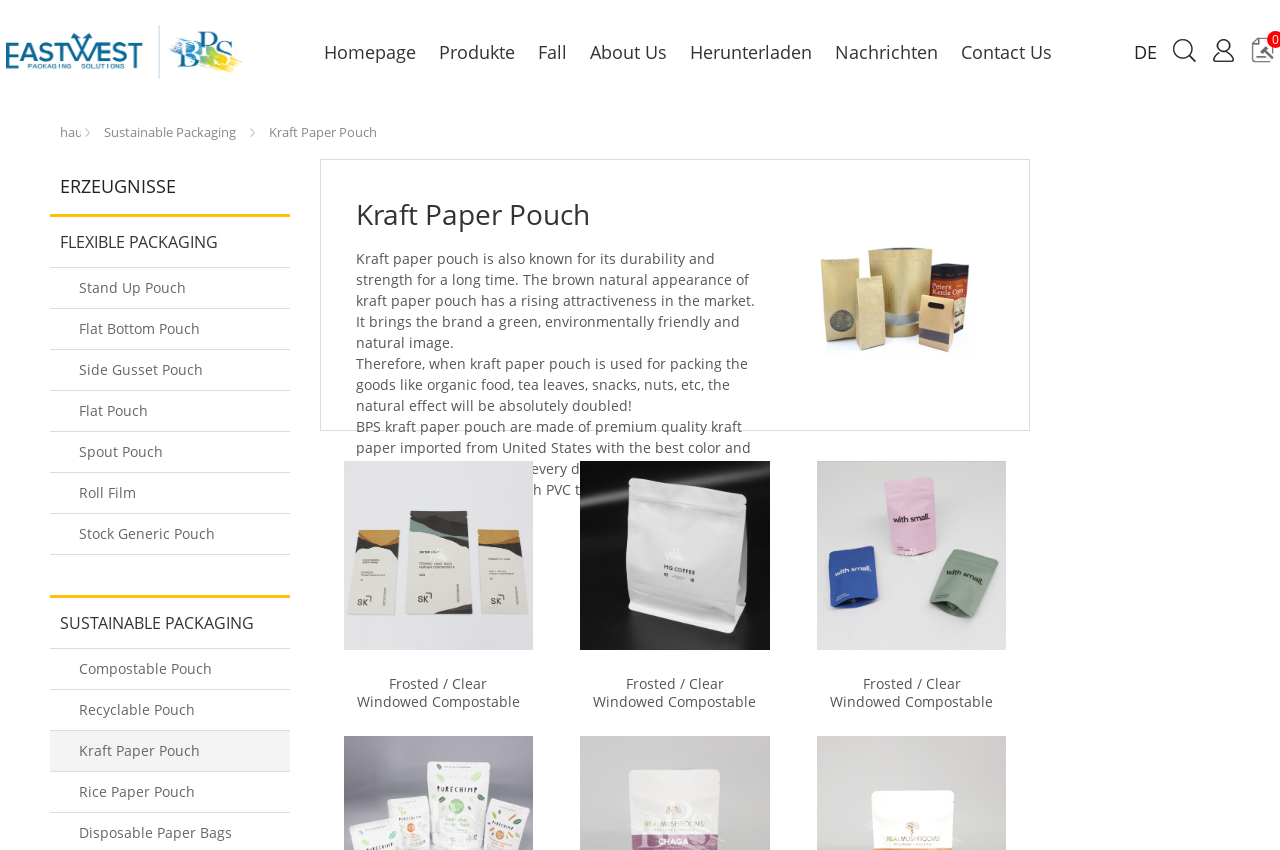Use the details in the image to answer the question thoroughly: 
What is the company name?

The company name is obtained from the root element 'East West Packaging | Best Package Solutions' and the link 'East West Packaging | Best Package Solutions' at the top of the webpage.